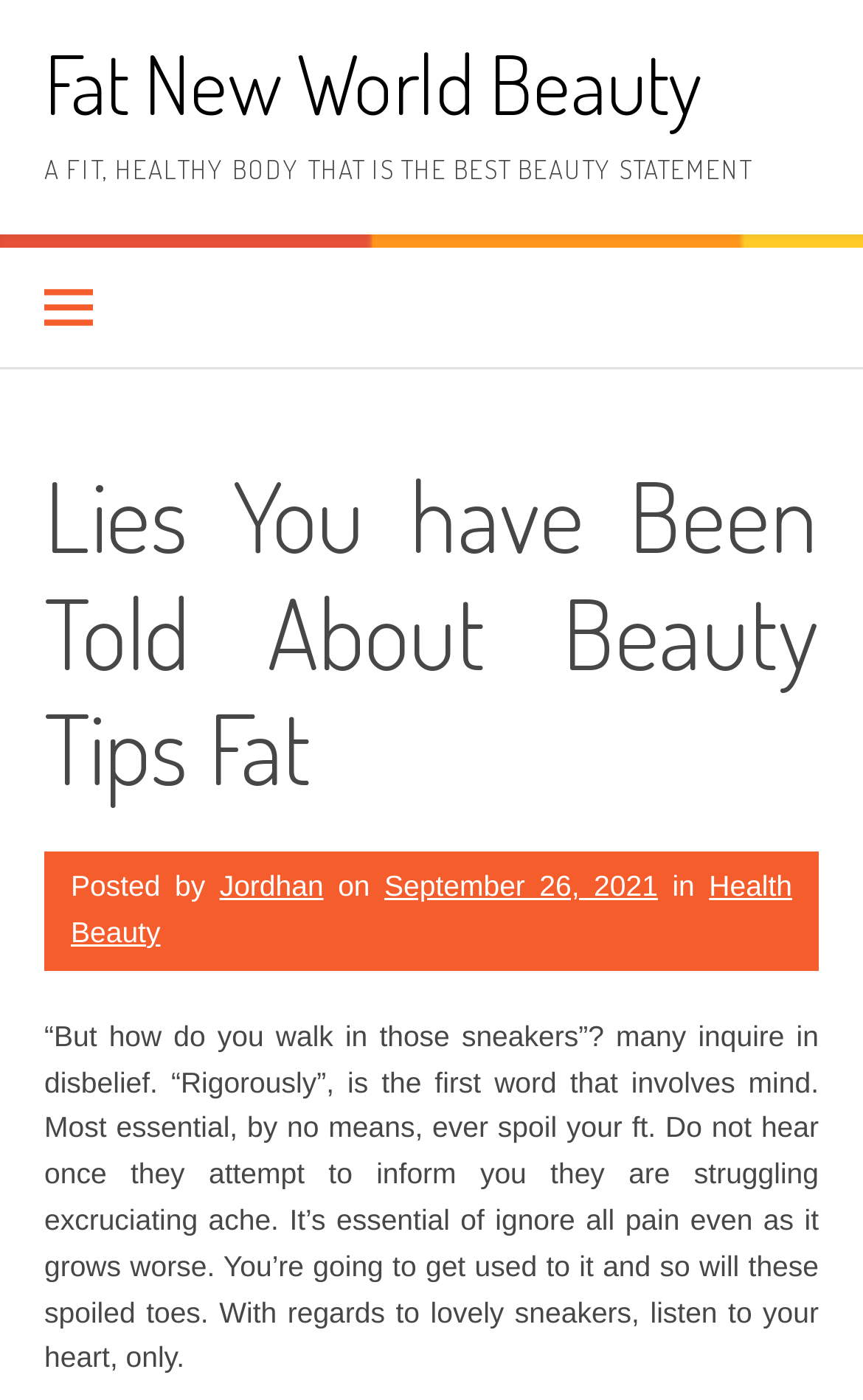Determine the main headline from the webpage and extract its text.

Lies You have Been Told About Beauty Tips Fat